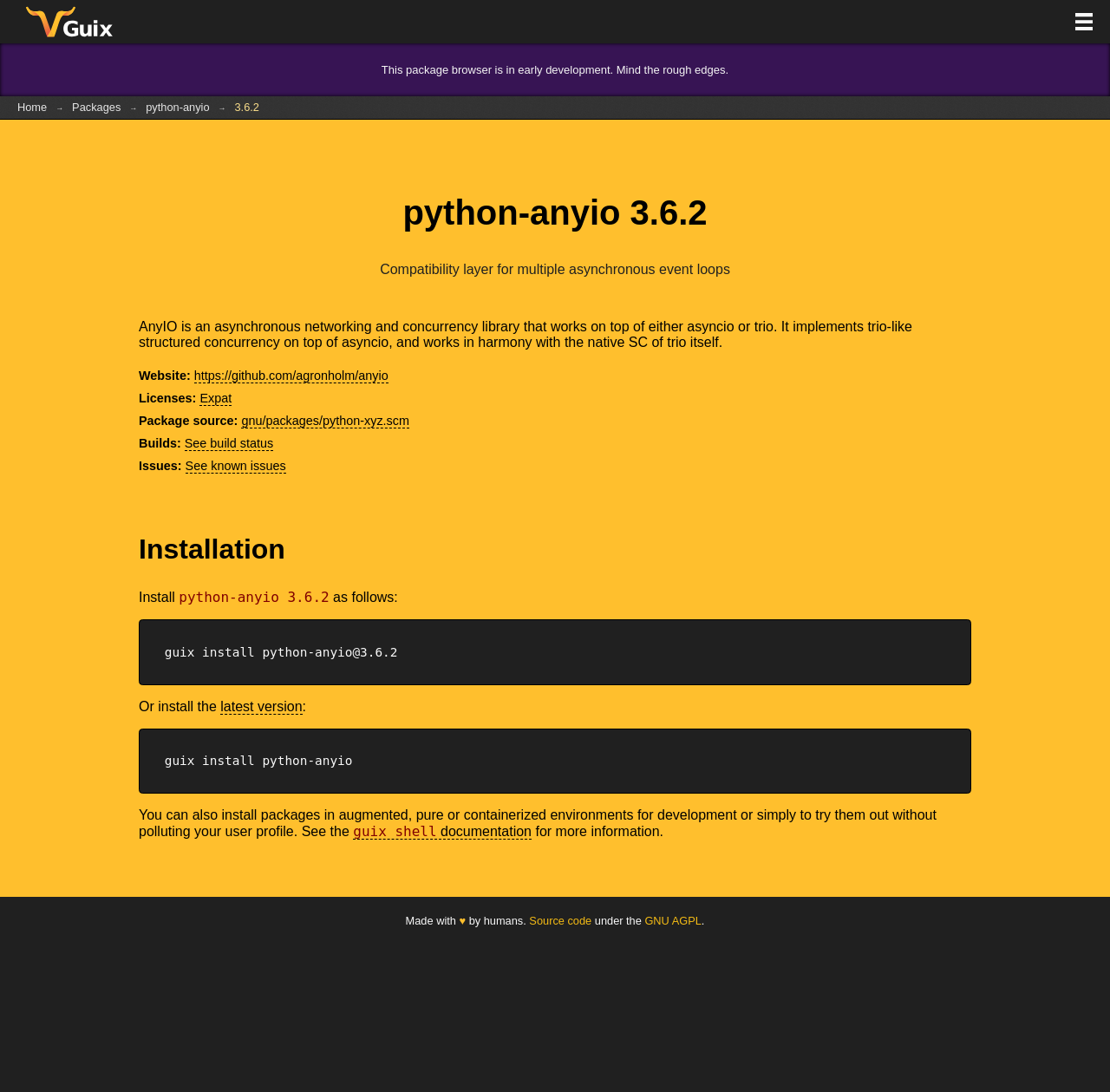Predict the bounding box of the UI element based on this description: "Privacy Policy".

None